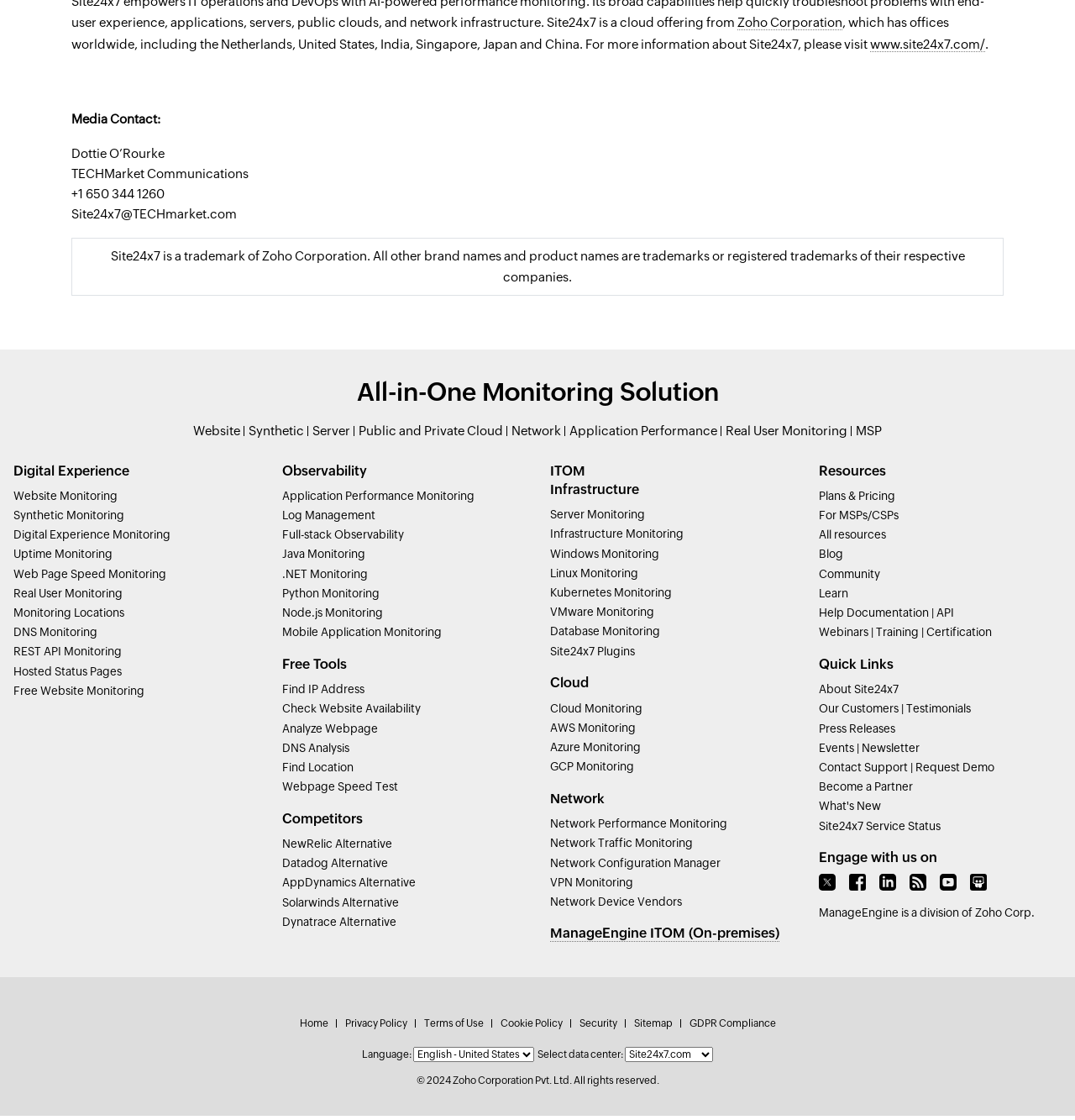What is the purpose of the 'Free Tools' section?
Please look at the screenshot and answer in one word or a short phrase.

To provide free tools for website analysis